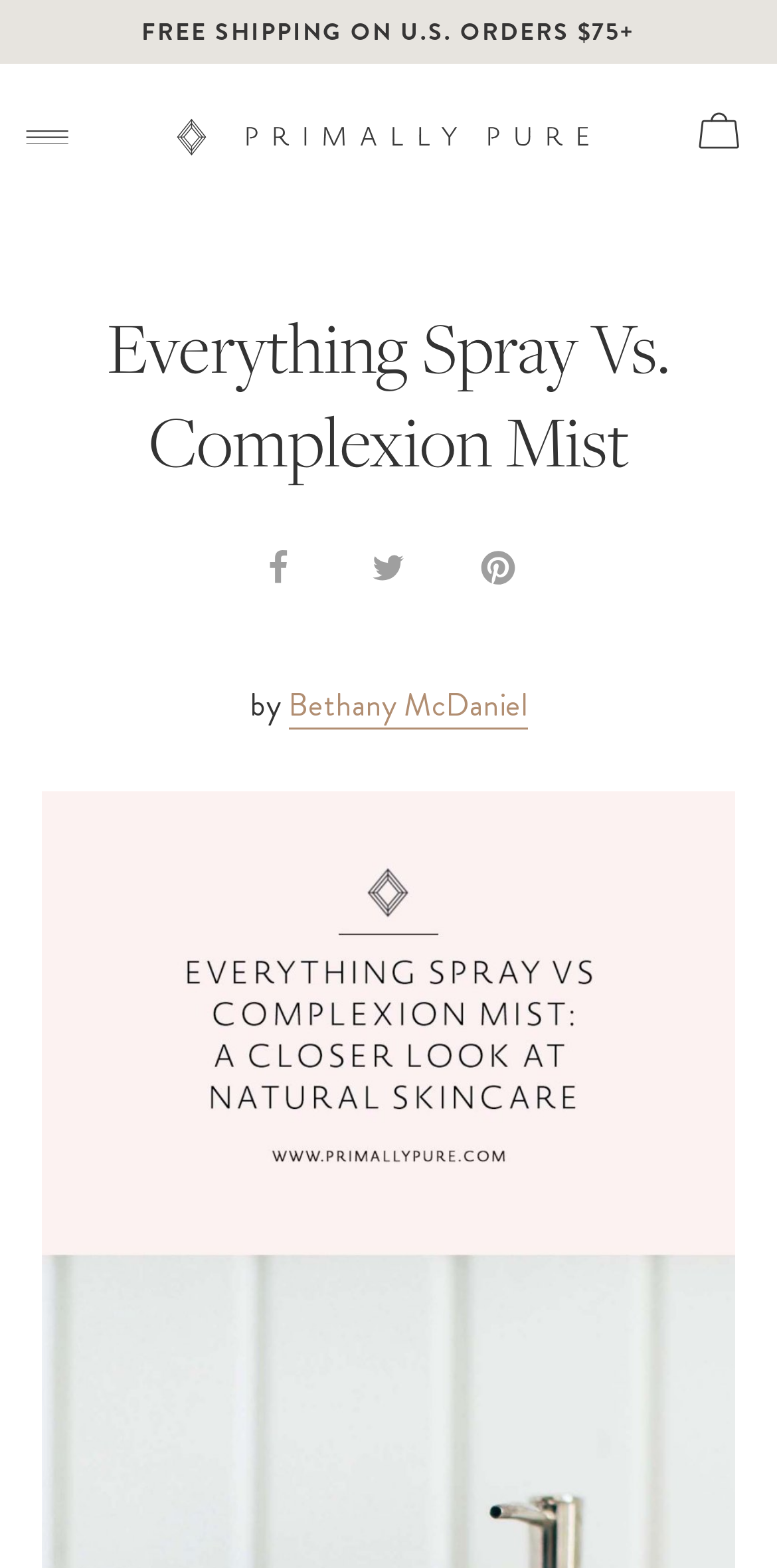Please locate and retrieve the main header text of the webpage.

Everything Spray Vs. Complexion Mist